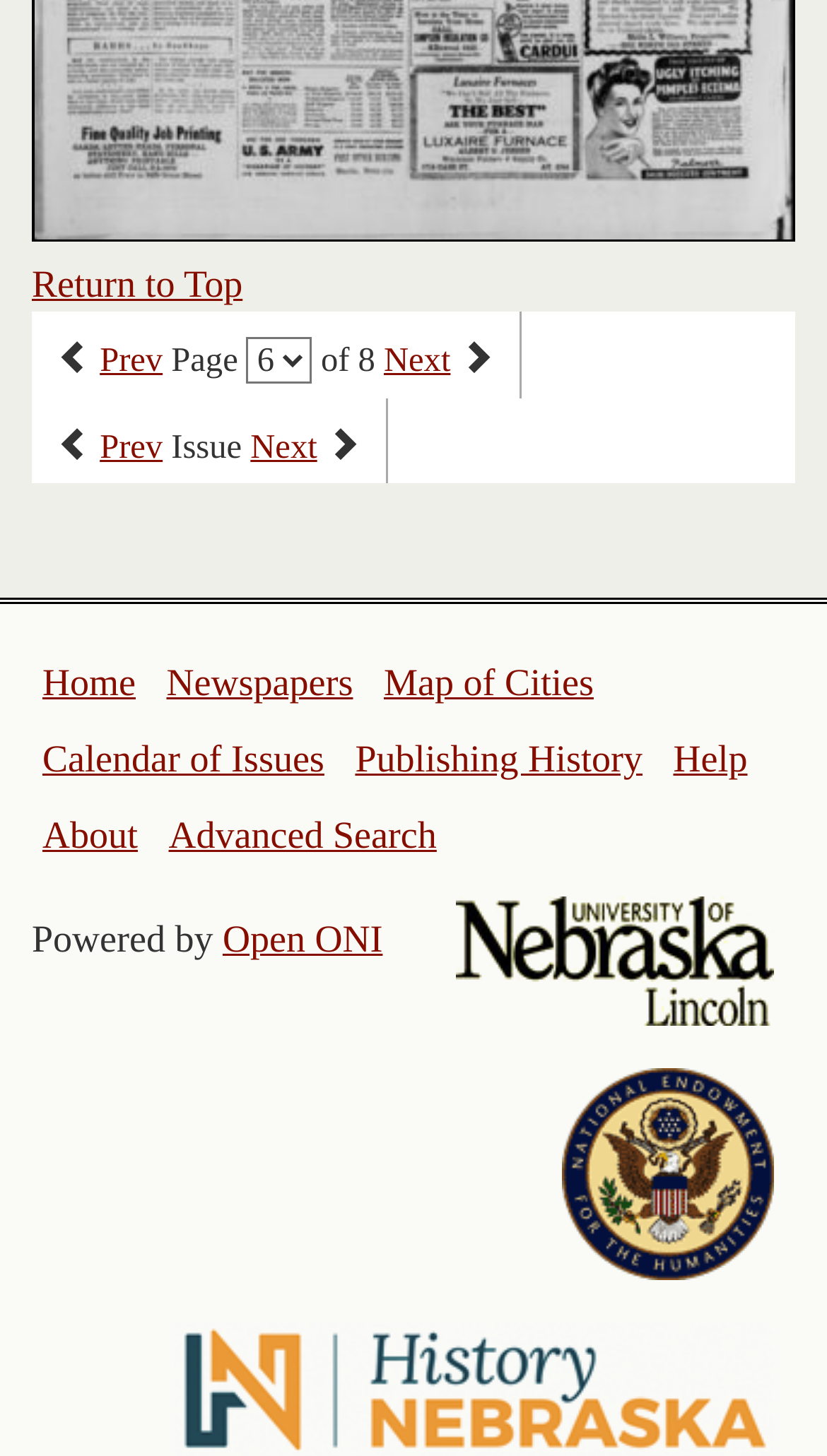Identify the bounding box coordinates of the area you need to click to perform the following instruction: "go to previous page".

[0.121, 0.235, 0.197, 0.261]